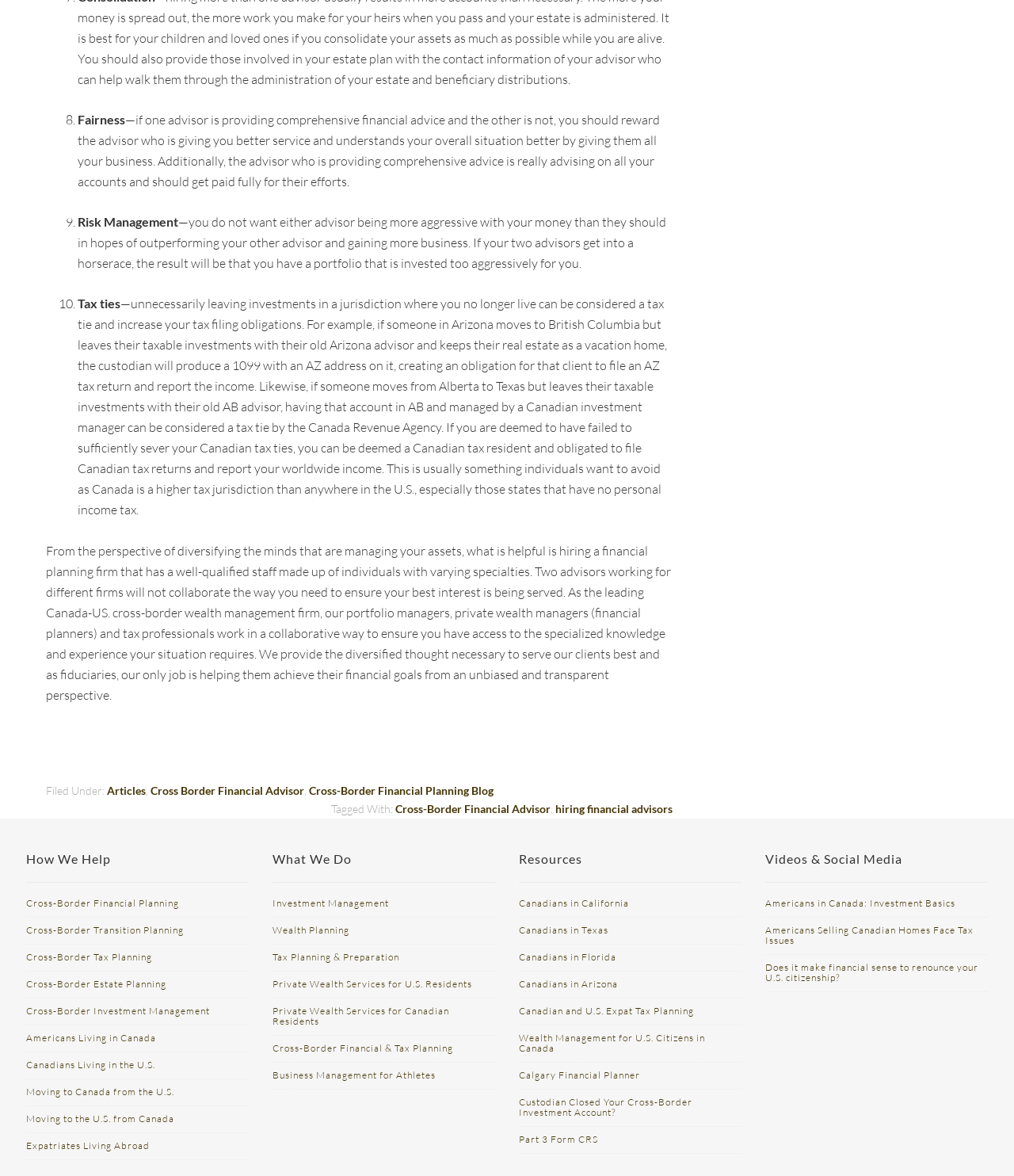What is the company's approach to financial planning?
Based on the image, please offer an in-depth response to the question.

The webpage suggests that the company's approach to financial planning is collaborative, with portfolio managers, private wealth managers, and tax professionals working together to ensure the best interest of the client is being served.